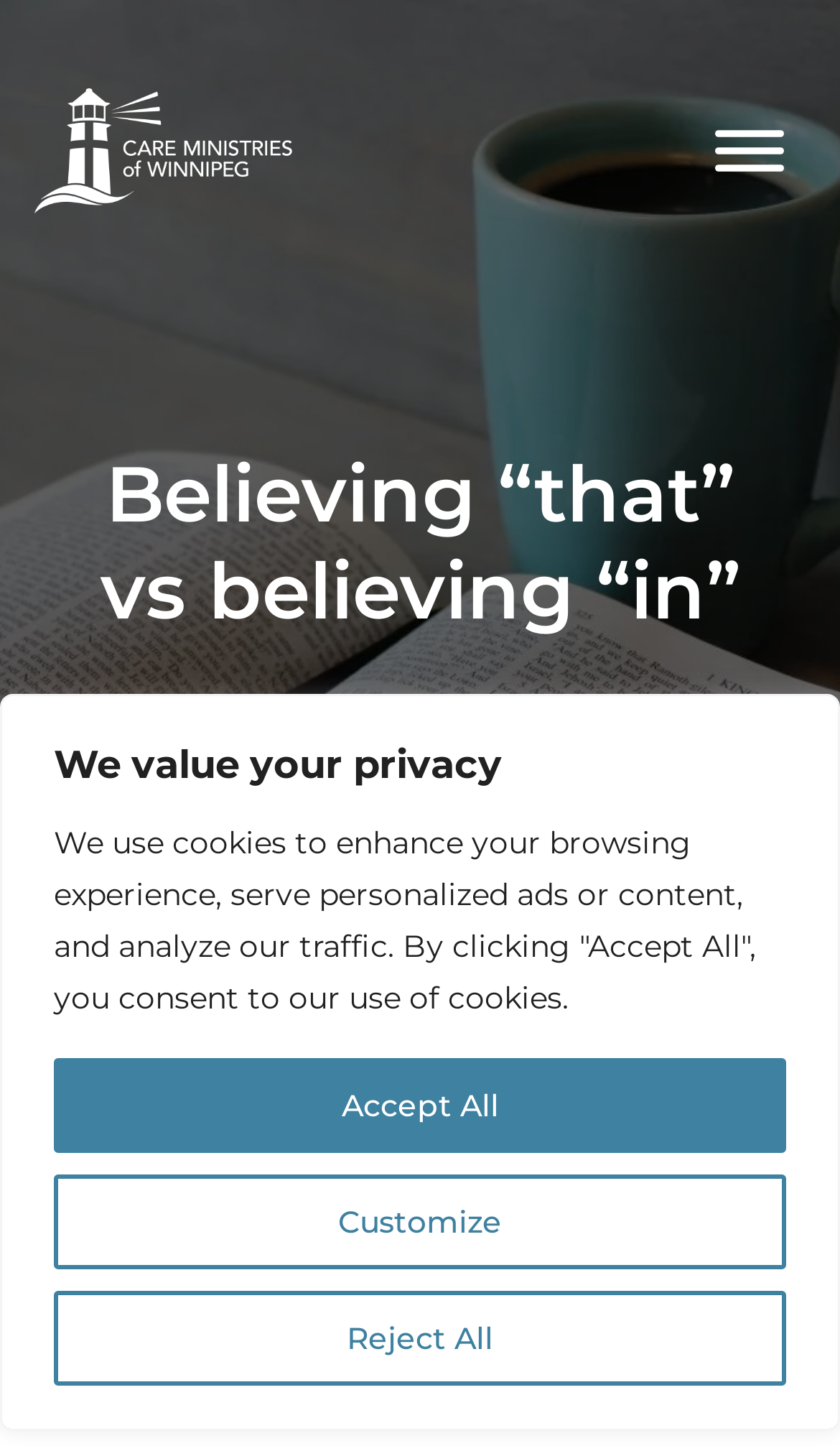Extract the bounding box coordinates for the UI element described as: "Reject All".

[0.064, 0.893, 0.936, 0.958]